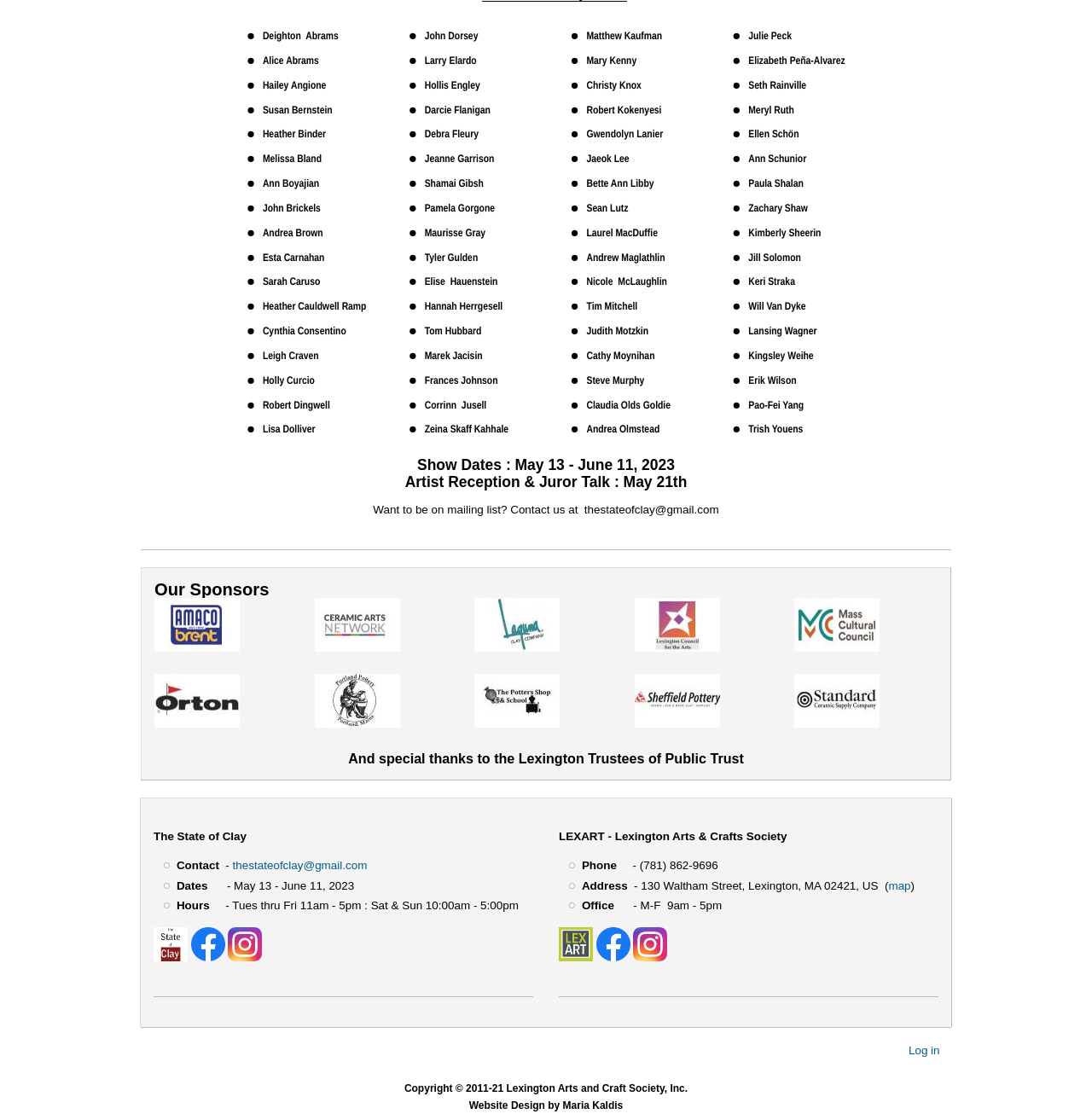Can you provide the bounding box coordinates for the element that should be clicked to implement the instruction: "Check the dates of the event"?

[0.162, 0.789, 0.19, 0.801]